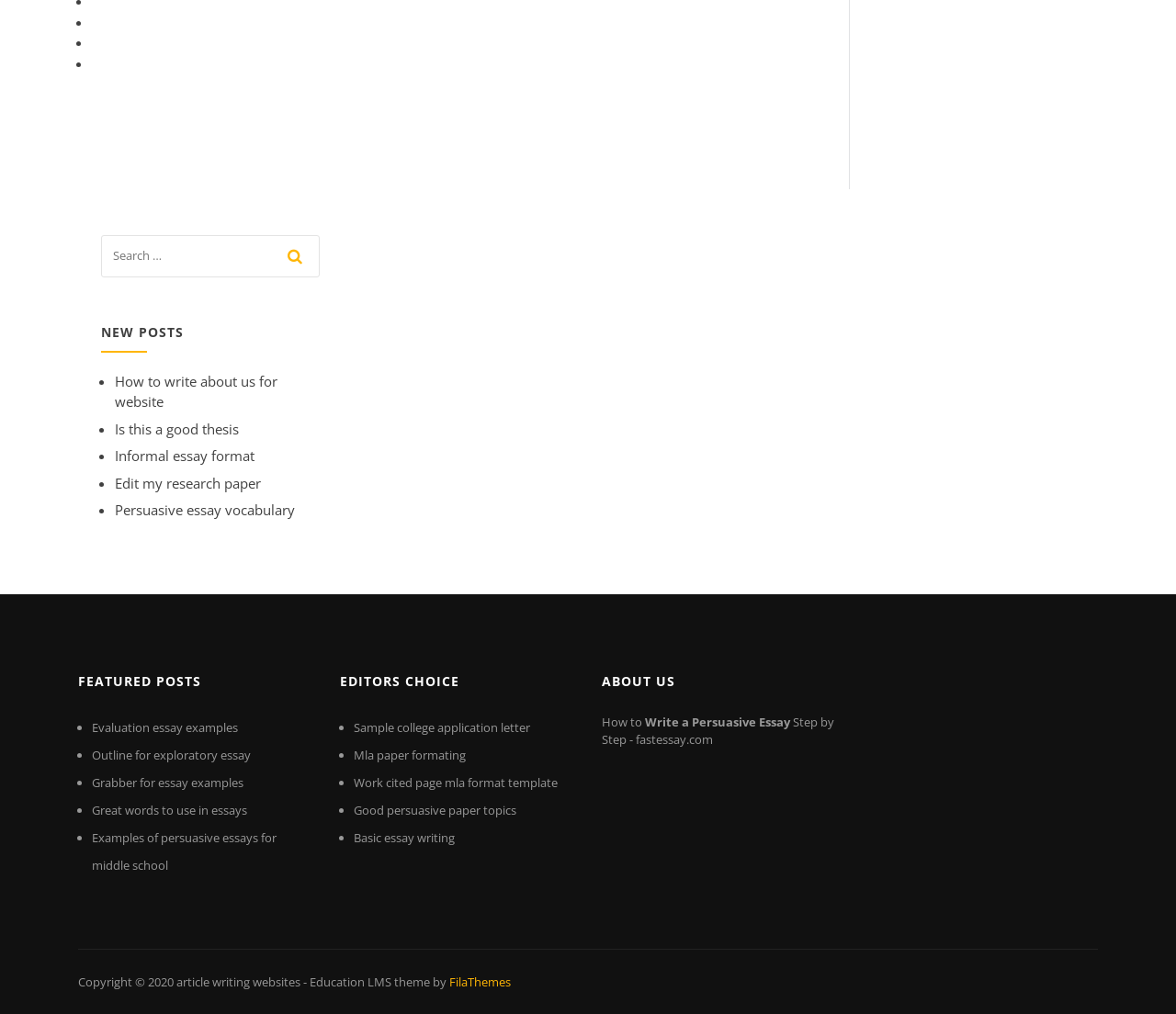Please provide a one-word or phrase answer to the question: 
What is the name of the website?

FastEssay